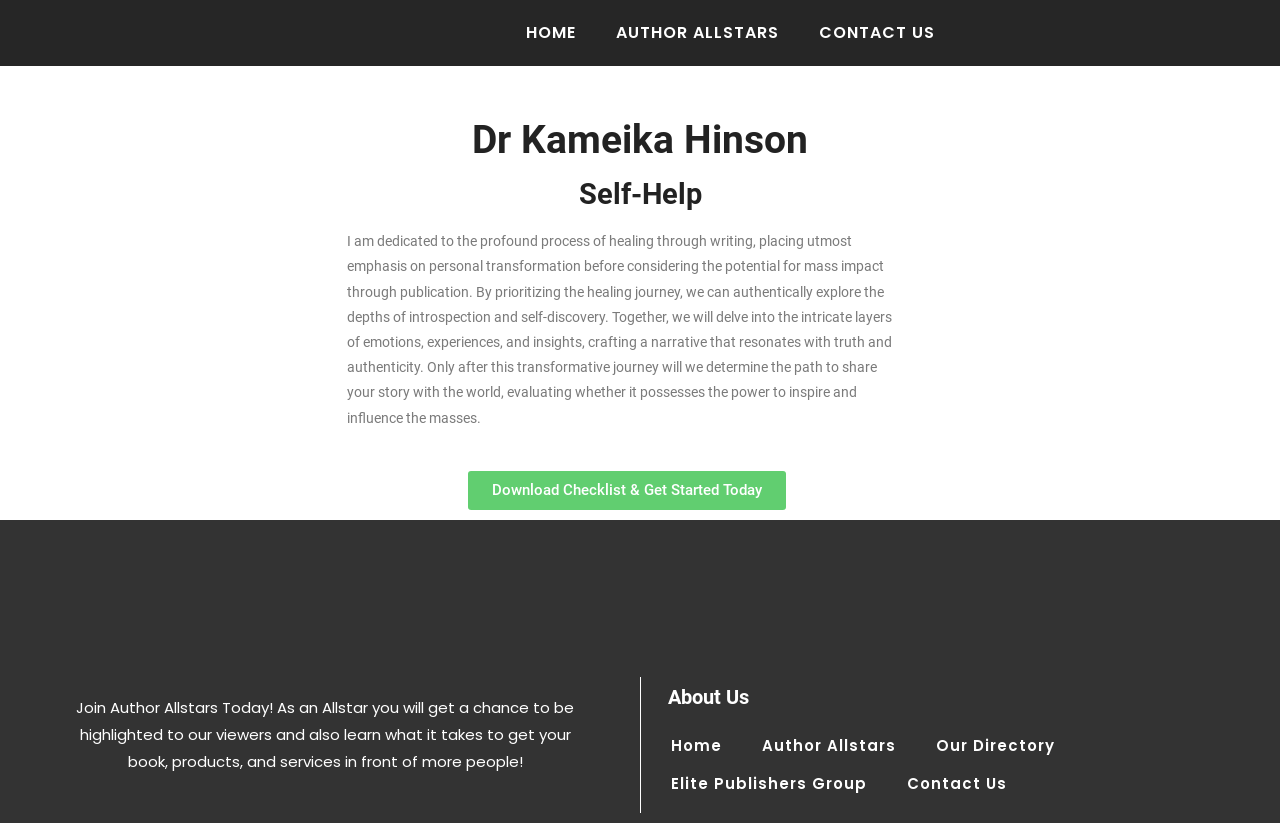Please identify the bounding box coordinates of the element's region that needs to be clicked to fulfill the following instruction: "Download the checklist by clicking the button". The bounding box coordinates should consist of four float numbers between 0 and 1, i.e., [left, top, right, bottom].

[0.365, 0.572, 0.614, 0.619]